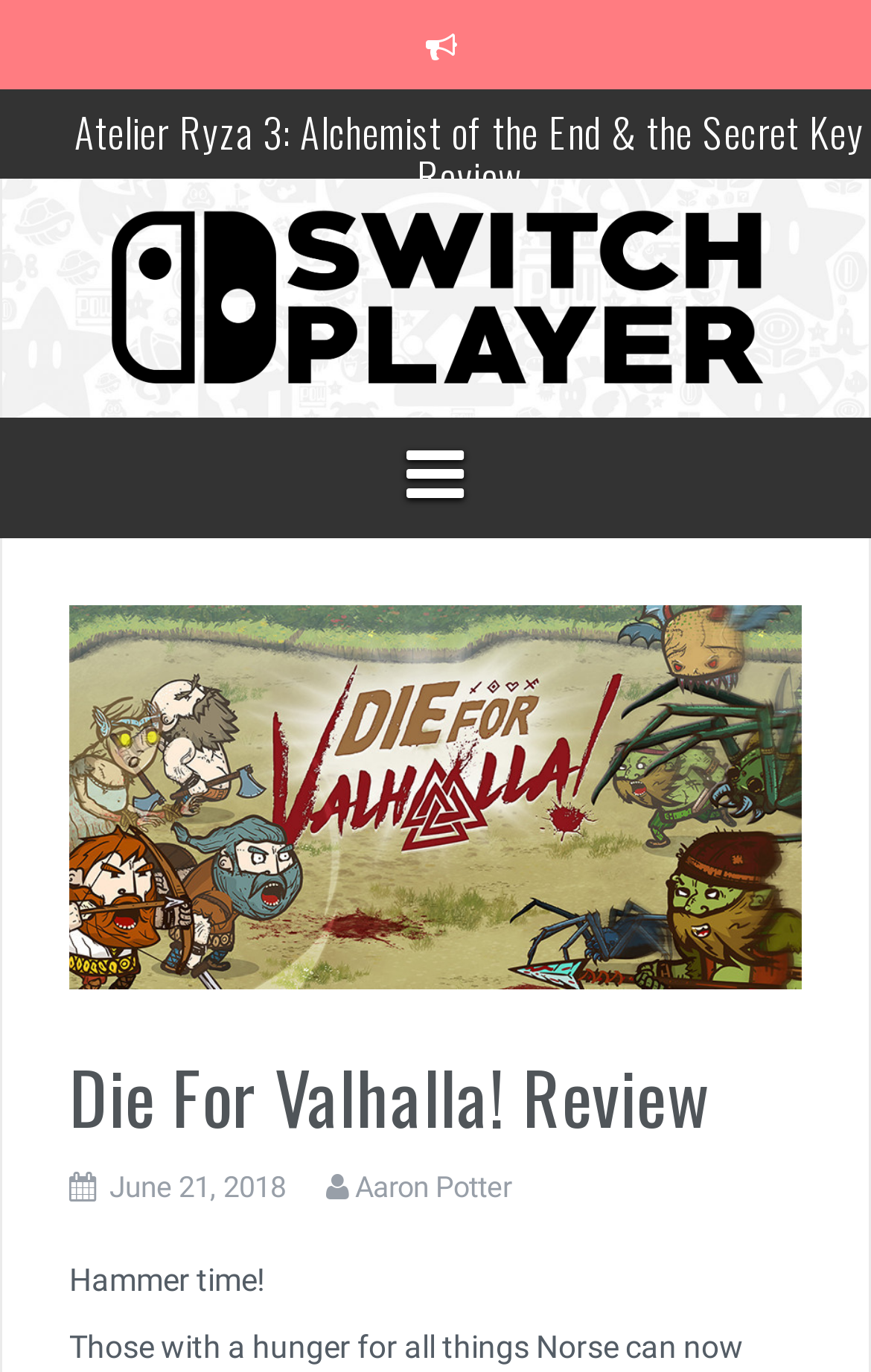Determine the bounding box of the UI element mentioned here: "Minecraft Legends Review". The coordinates must be in the format [left, top, right, bottom] with values ranging from 0 to 1.

[0.315, 0.69, 0.762, 0.732]